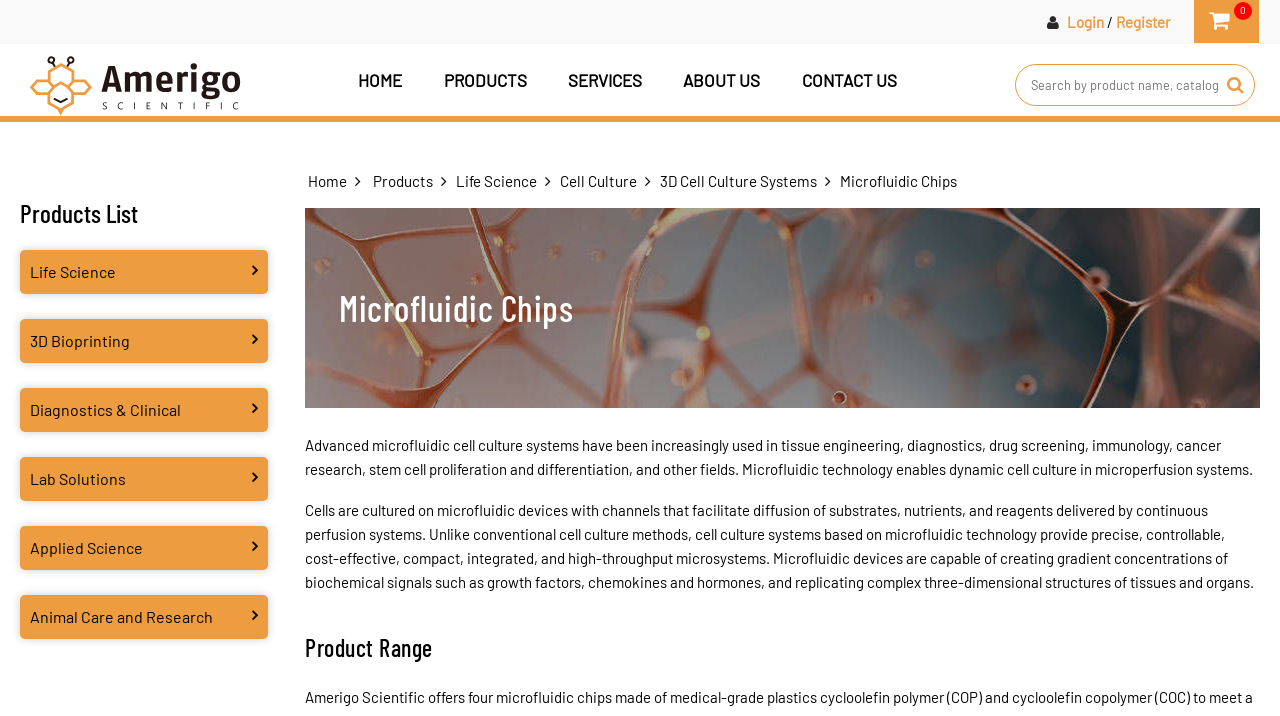What is the main category of products offered by Amerigo Scientific?
Give a single word or phrase as your answer by examining the image.

Life Science